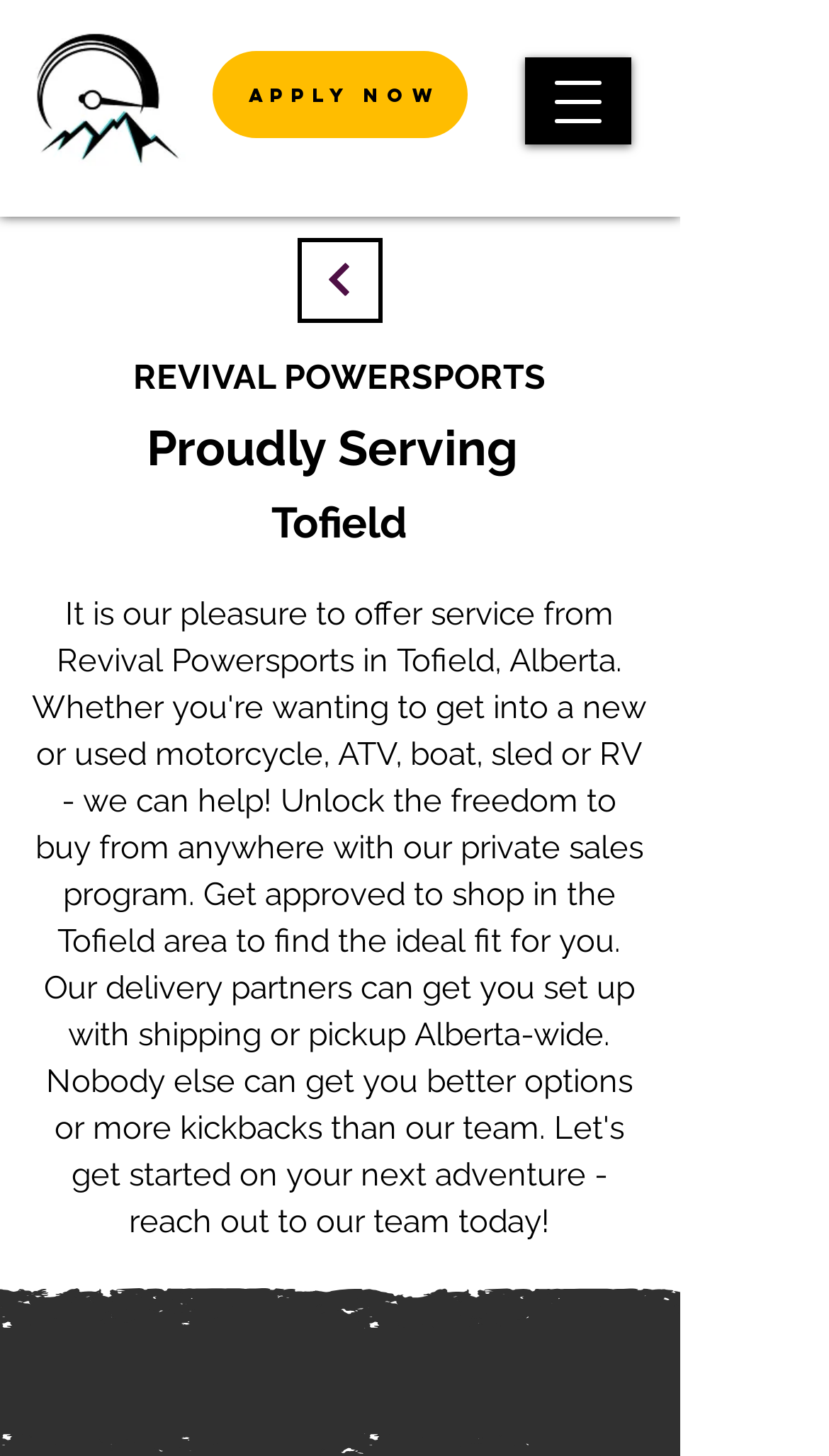Predict the bounding box coordinates for the UI element described as: "Continue". The coordinates should be four float numbers between 0 and 1, presented as [left, top, right, bottom].

[0.359, 0.164, 0.462, 0.222]